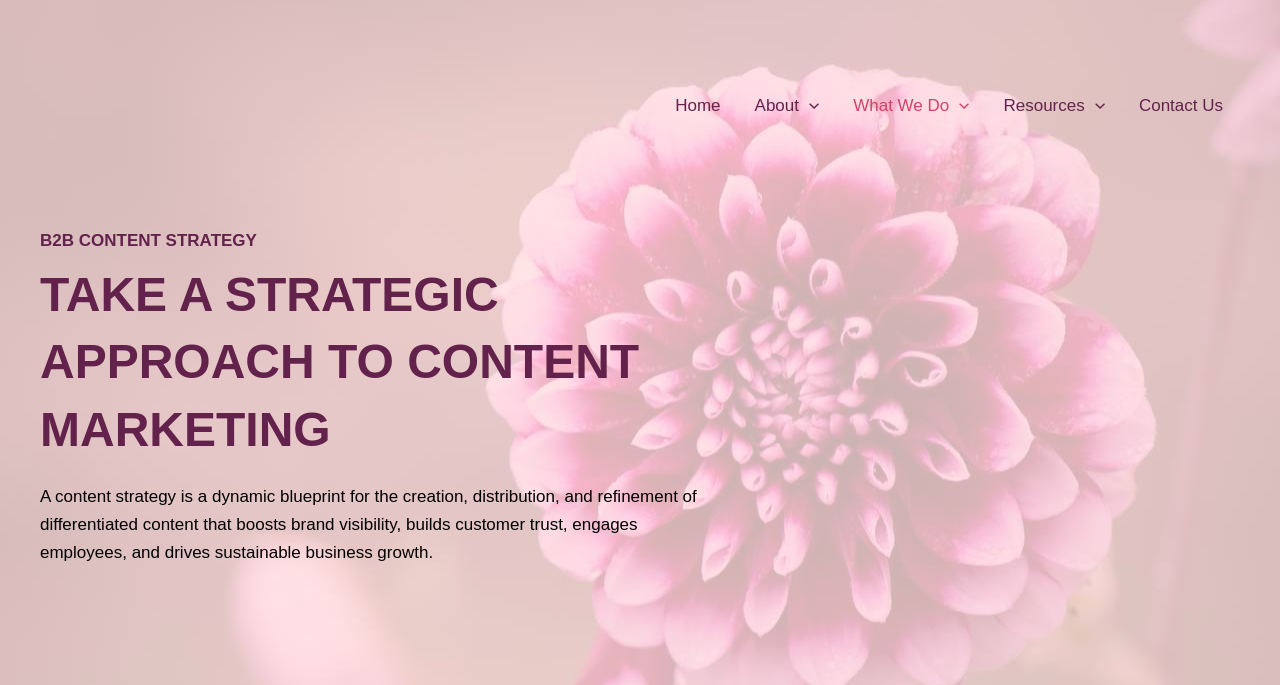Determine the bounding box coordinates of the section to be clicked to follow the instruction: "go to home page". The coordinates should be given as four float numbers between 0 and 1, formatted as [left, top, right, bottom].

[0.514, 0.096, 0.576, 0.213]